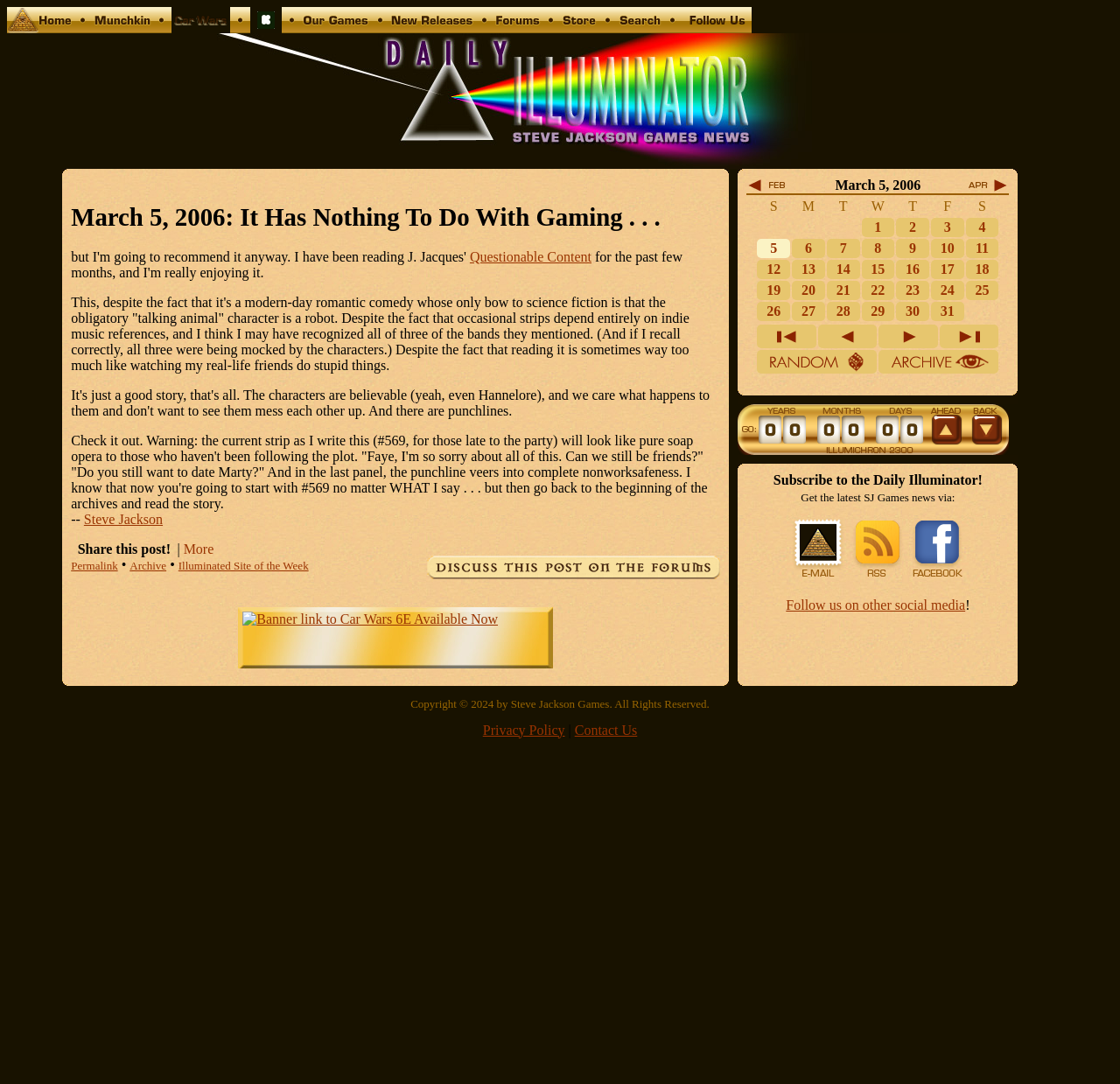Using floating point numbers between 0 and 1, provide the bounding box coordinates in the format (top-left x, top-left y, bottom-right x, bottom-right y). Locate the UI element described here: terms and conditions of use

None